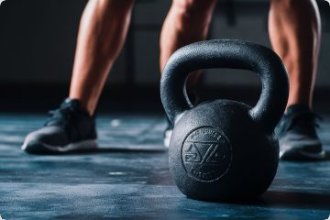Give a detailed explanation of what is happening in the image.

This dynamic image captures a close-up of a kettlebell positioned on the floor, emphasizing its textured surface and distinct logo. In the background, strong, toned legs are visible, showcasing the physique of an athlete prepared for an intense workout. The setup suggests a gym environment, enhancing the focus on kettlebell training, which is commonly associated with building strength and conditioning. The kettlebell serves as a versatile tool for a variety of exercises, making it a popular choice among fitness enthusiasts. This imagery aligns with topics on kettlebell workouts and fitness routines.